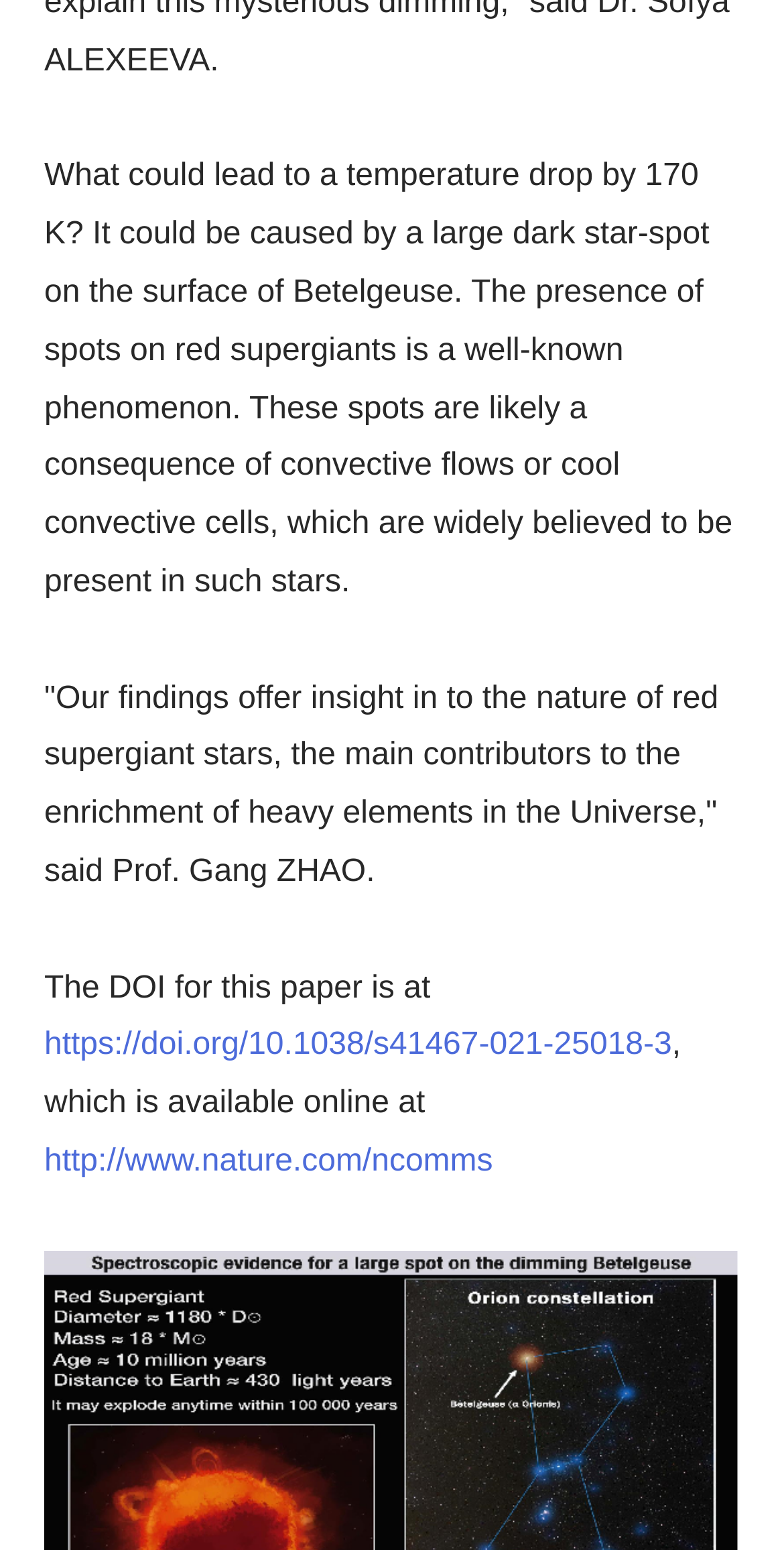Given the element description "https://doi.org/10.1038/s41467-021-25018-3" in the screenshot, predict the bounding box coordinates of that UI element.

[0.056, 0.664, 0.857, 0.686]